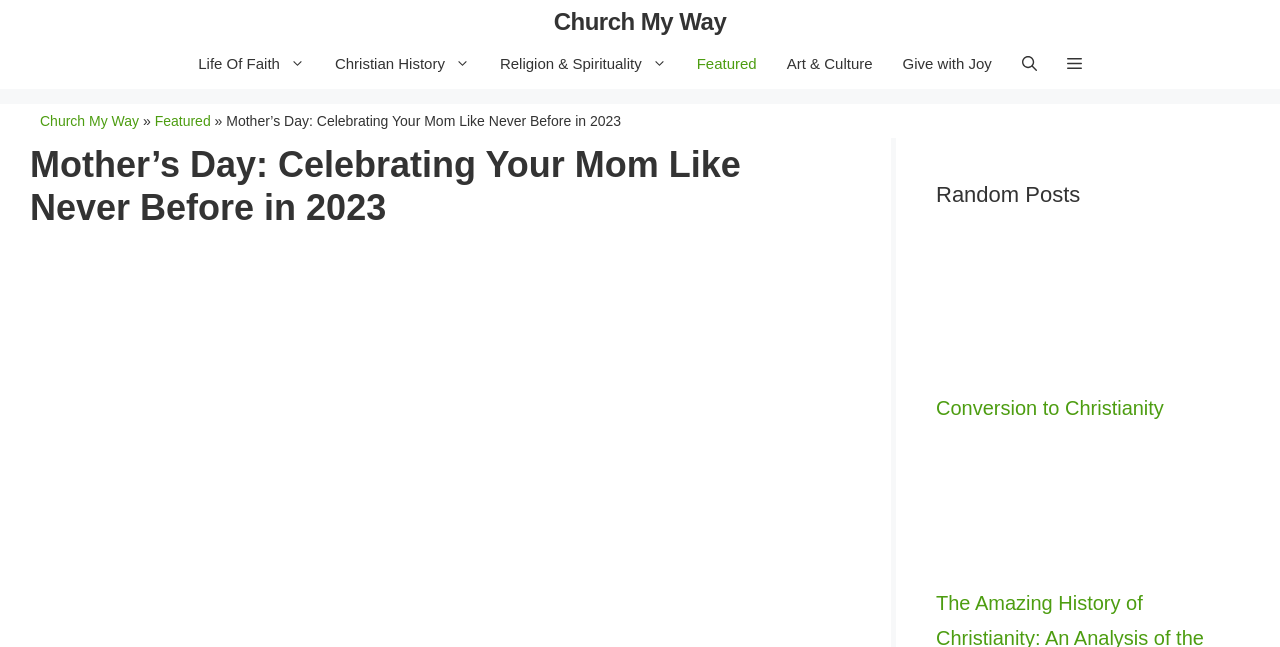Please provide a comprehensive response to the question based on the details in the image: What is the category of the link 'Conversion to Christianity'?

I determined the answer by looking at the navigation element, which contains a link to 'Religion & Spirituality'. The link 'Conversion to Christianity' is likely to be categorized under this section.